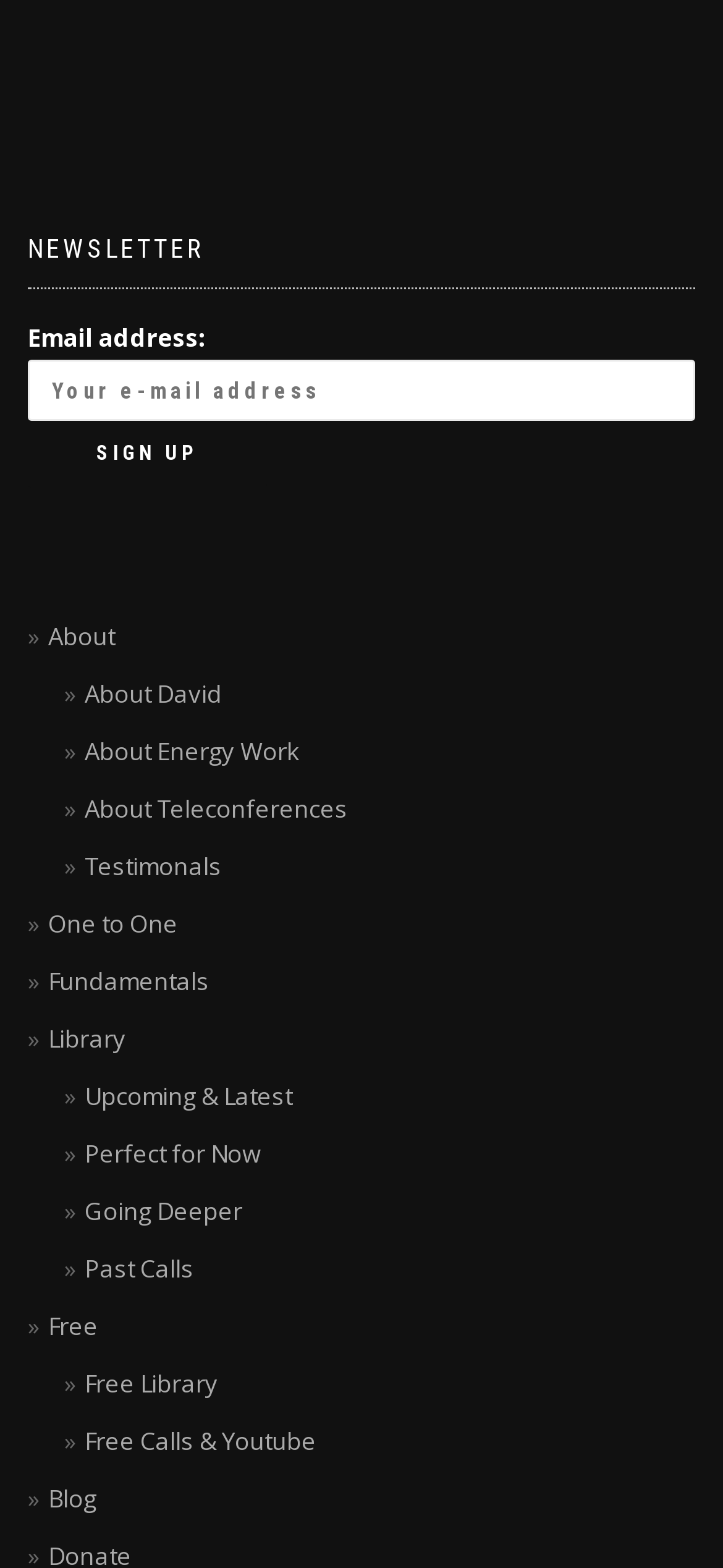Analyze the image and provide a detailed answer to the question: What is the purpose of the textbox?

The textbox is labeled as 'Email address: Sign up' and is required, indicating that it is used to input an email address for signing up for a newsletter or subscription.